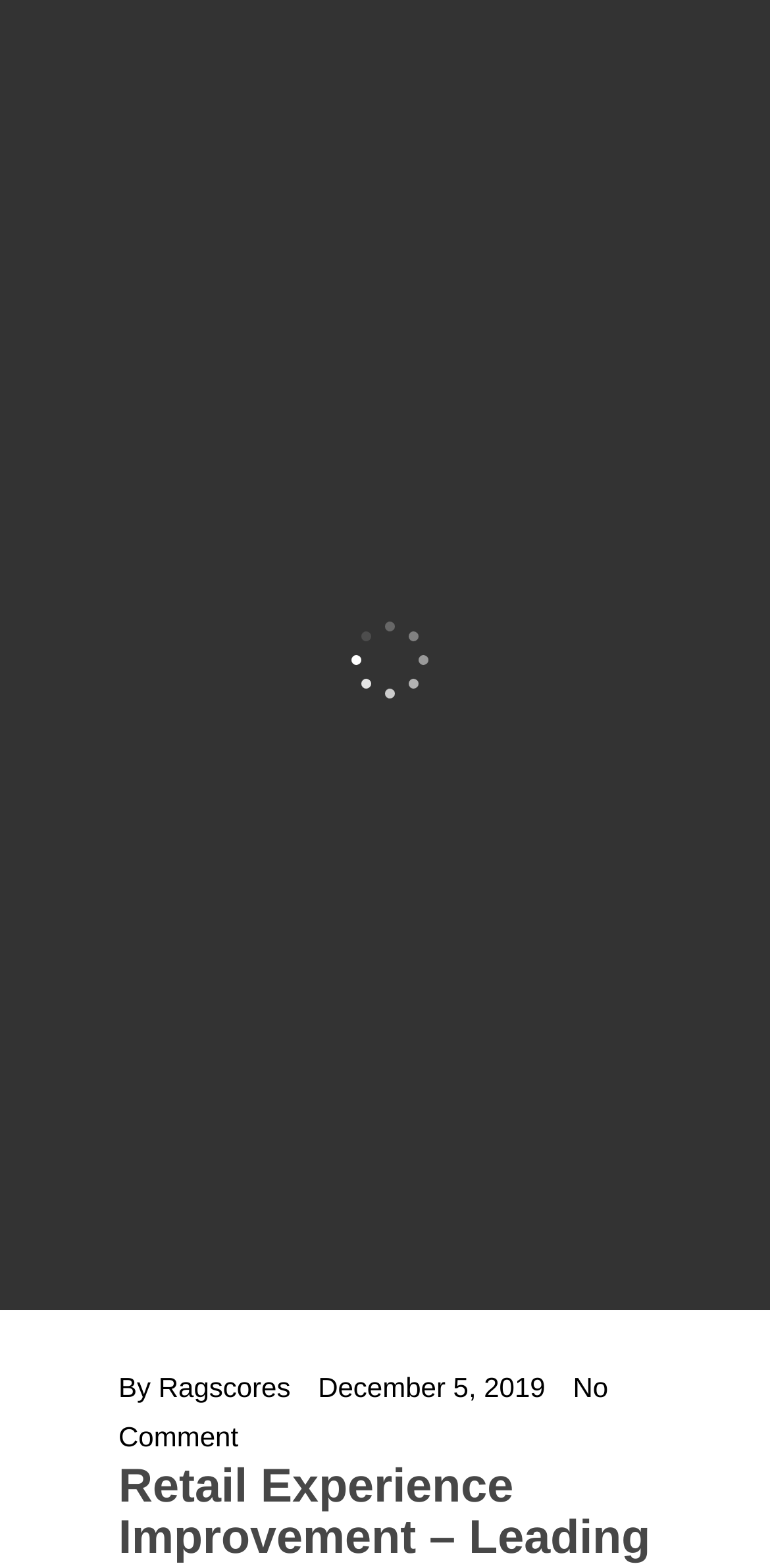Locate the bounding box coordinates of the UI element described by: "Toggle navigation". Provide the coordinates as four float numbers between 0 and 1, formatted as [left, top, right, bottom].

[0.738, 0.156, 0.846, 0.196]